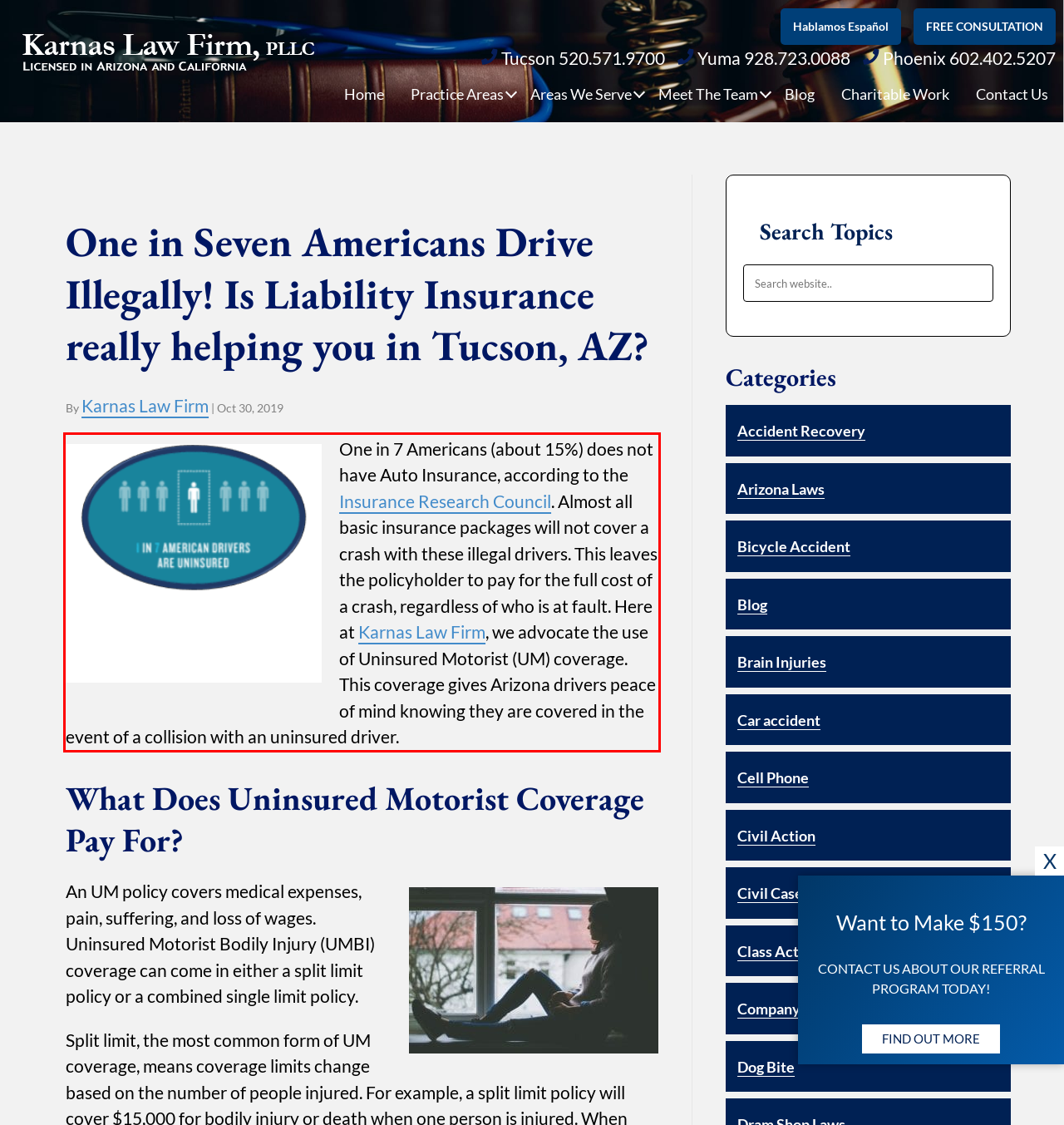Using the provided webpage screenshot, identify and read the text within the red rectangle bounding box.

One in 7 Americans (about 15%) does not have Auto Insurance, according to the Insurance Research Council. Almost all basic insurance packages will not cover a crash with these illegal drivers. This leaves the policyholder to pay for the full cost of a crash, regardless of who is at fault. Here at Karnas Law Firm, we advocate the use of Uninsured Motorist (UM) coverage. This coverage gives Arizona drivers peace of mind knowing they are covered in the event of a collision with an uninsured driver.